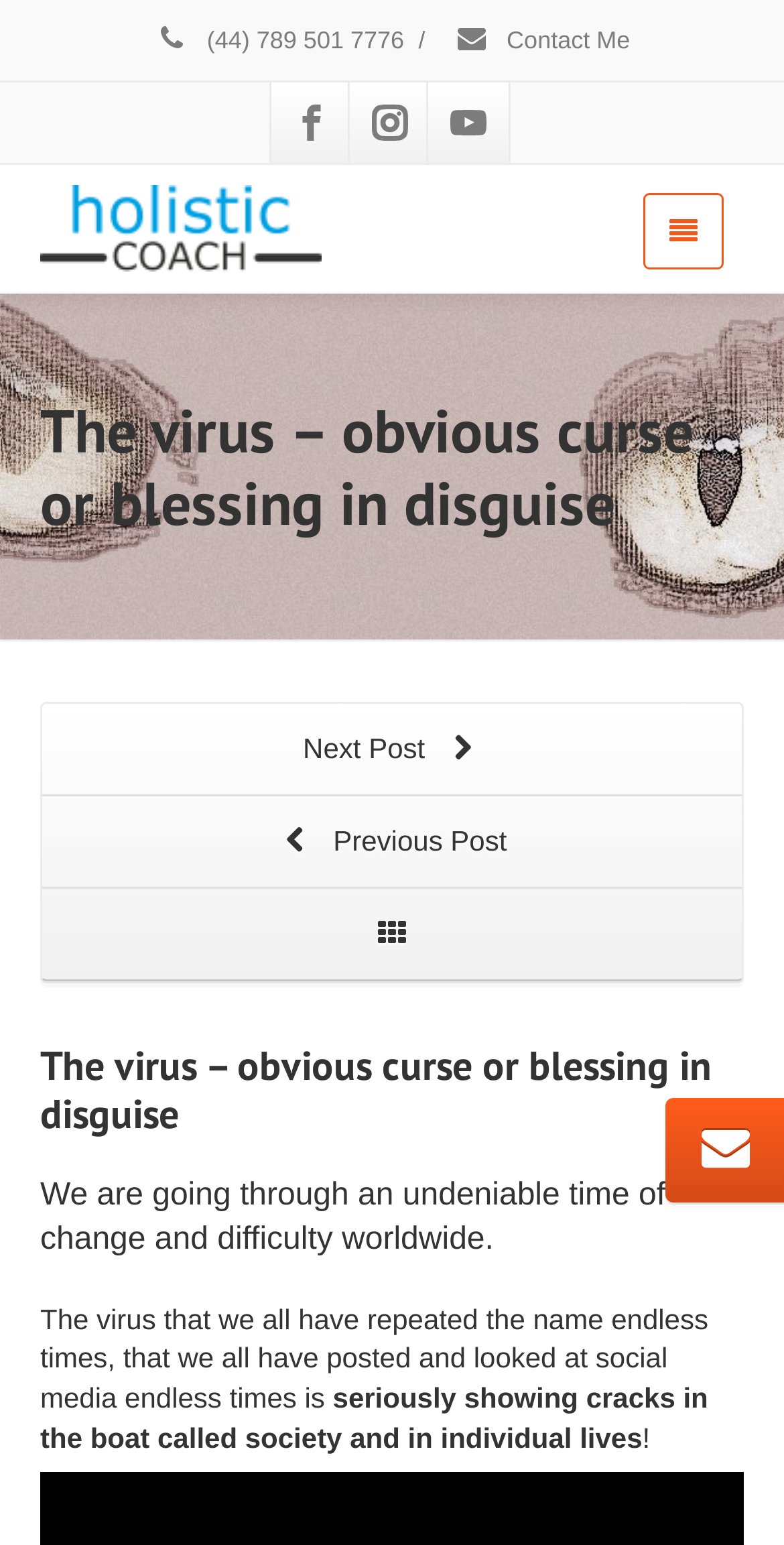Find the bounding box coordinates of the element I should click to carry out the following instruction: "Go to the blog page".

[0.054, 0.575, 0.946, 0.634]